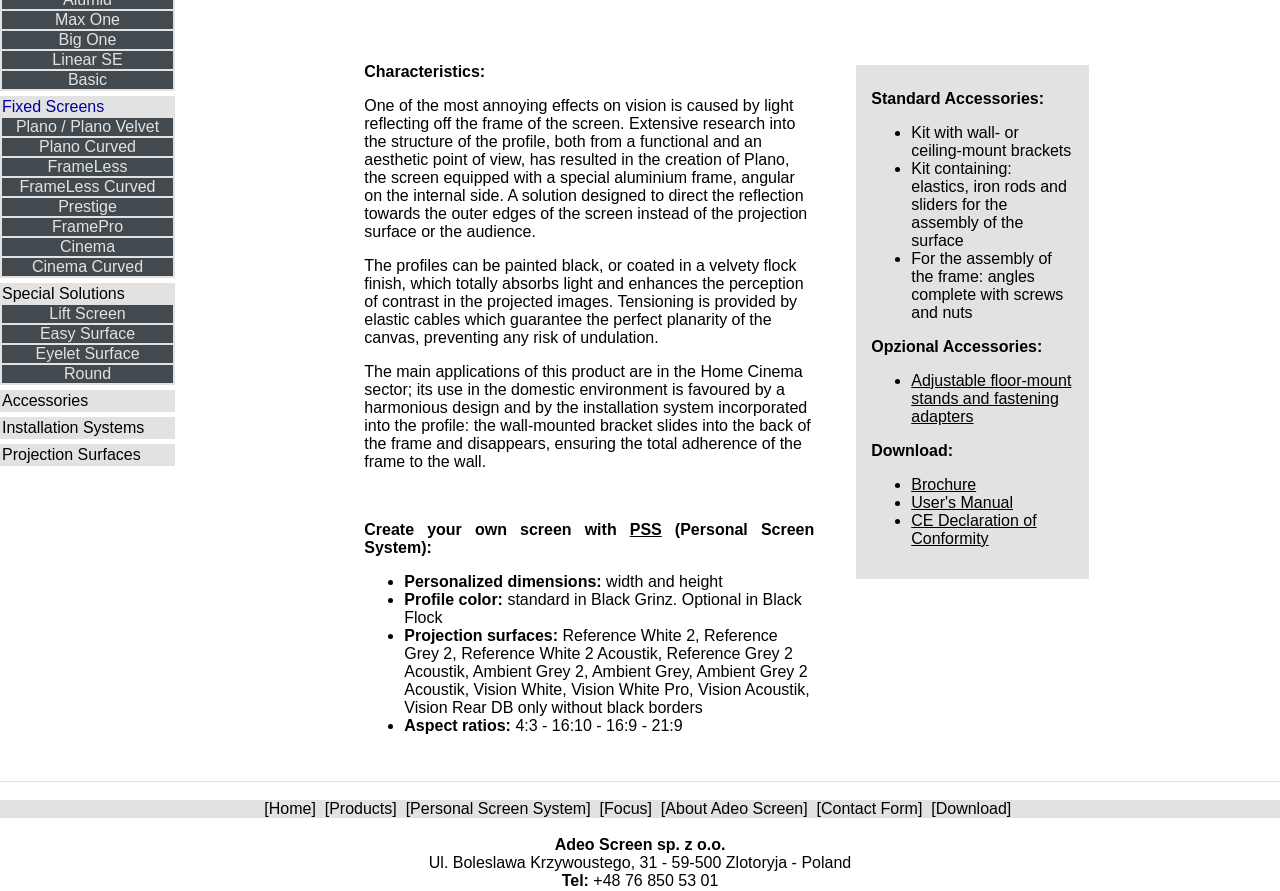Determine the bounding box coordinates of the UI element described below. Use the format (top-left x, top-left y, bottom-right x, bottom-right y) with floating point numbers between 0 and 1: FramePro

[0.041, 0.245, 0.096, 0.264]